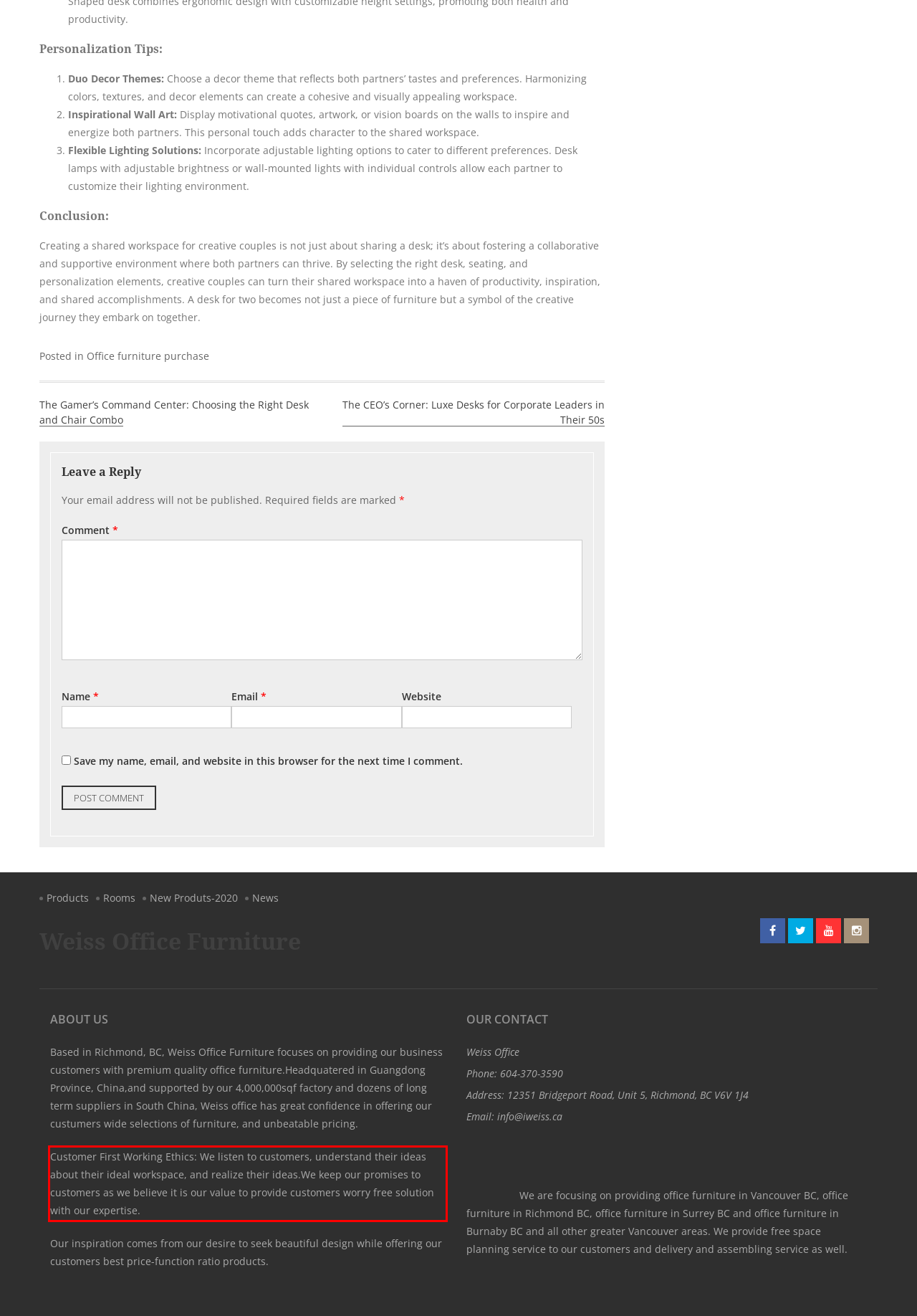You have a screenshot of a webpage with a red bounding box. Identify and extract the text content located inside the red bounding box.

Customer First Working Ethics: We listen to customers, understand their ideas about their ideal workspace, and realize their ideas.We keep our promises to customers as we believe it is our value to provide customers worry free solution with our expertise.